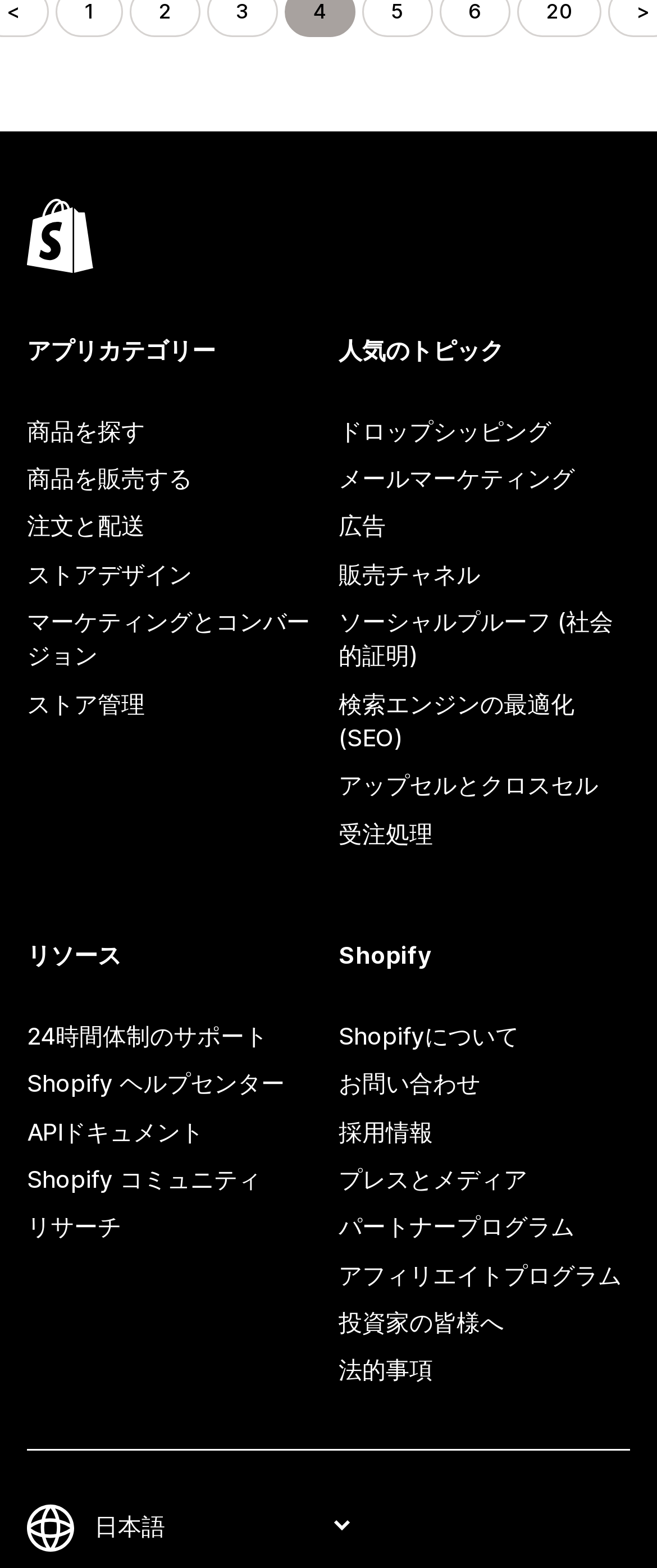What is the purpose of the '人気のトピック' section?
Answer the question with detailed information derived from the image.

The '人気のトピック' section has multiple links, such as 'ドロップシッピング', 'メールマーケティング', and '広告', which are popular topics in the e-commerce industry, suggesting that the purpose of this section is to provide users with popular topics related to e-commerce.